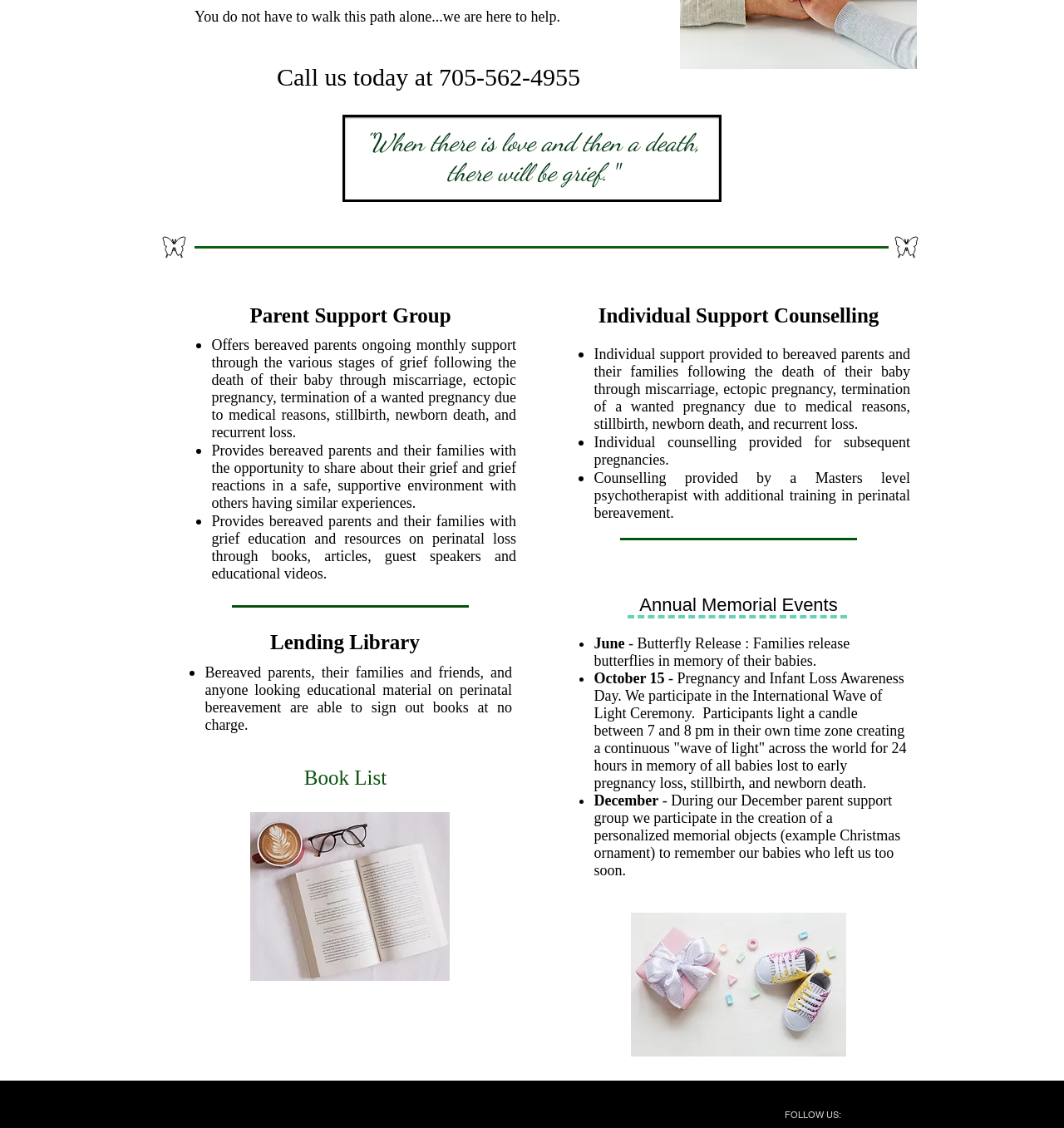Given the webpage screenshot and the description, determine the bounding box coordinates (top-left x, top-left y, bottom-right x, bottom-right y) that define the location of the UI element matching this description: aria-label="LinkedIn B&W"

[0.822, 0.976, 0.848, 1.0]